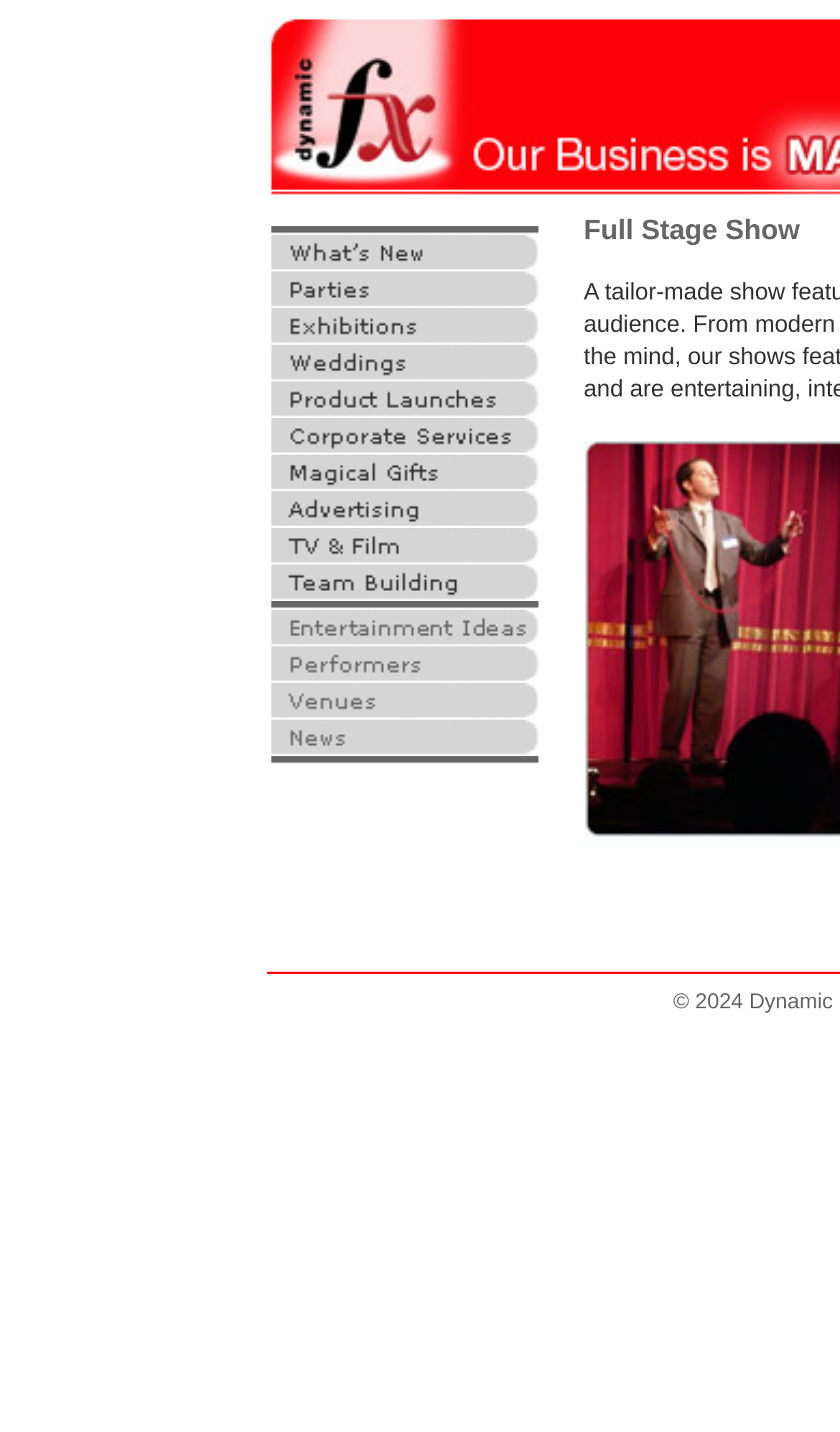Locate the bounding box of the UI element described in the following text: "name="tv film"".

[0.323, 0.375, 0.641, 0.4]